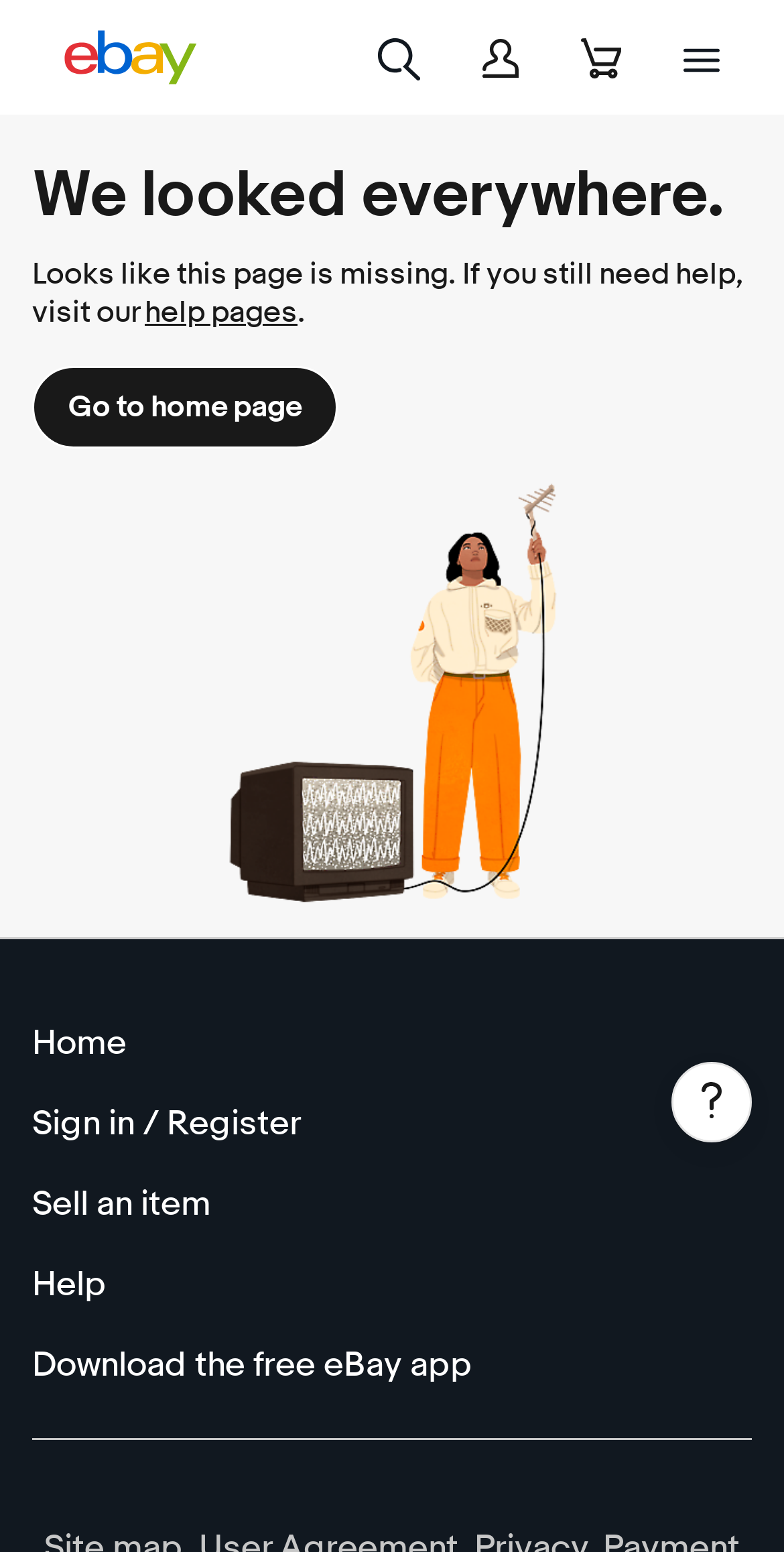Identify the main heading of the webpage and provide its text content.

Looks like this page is missing. If you still need help, visit our help pages.